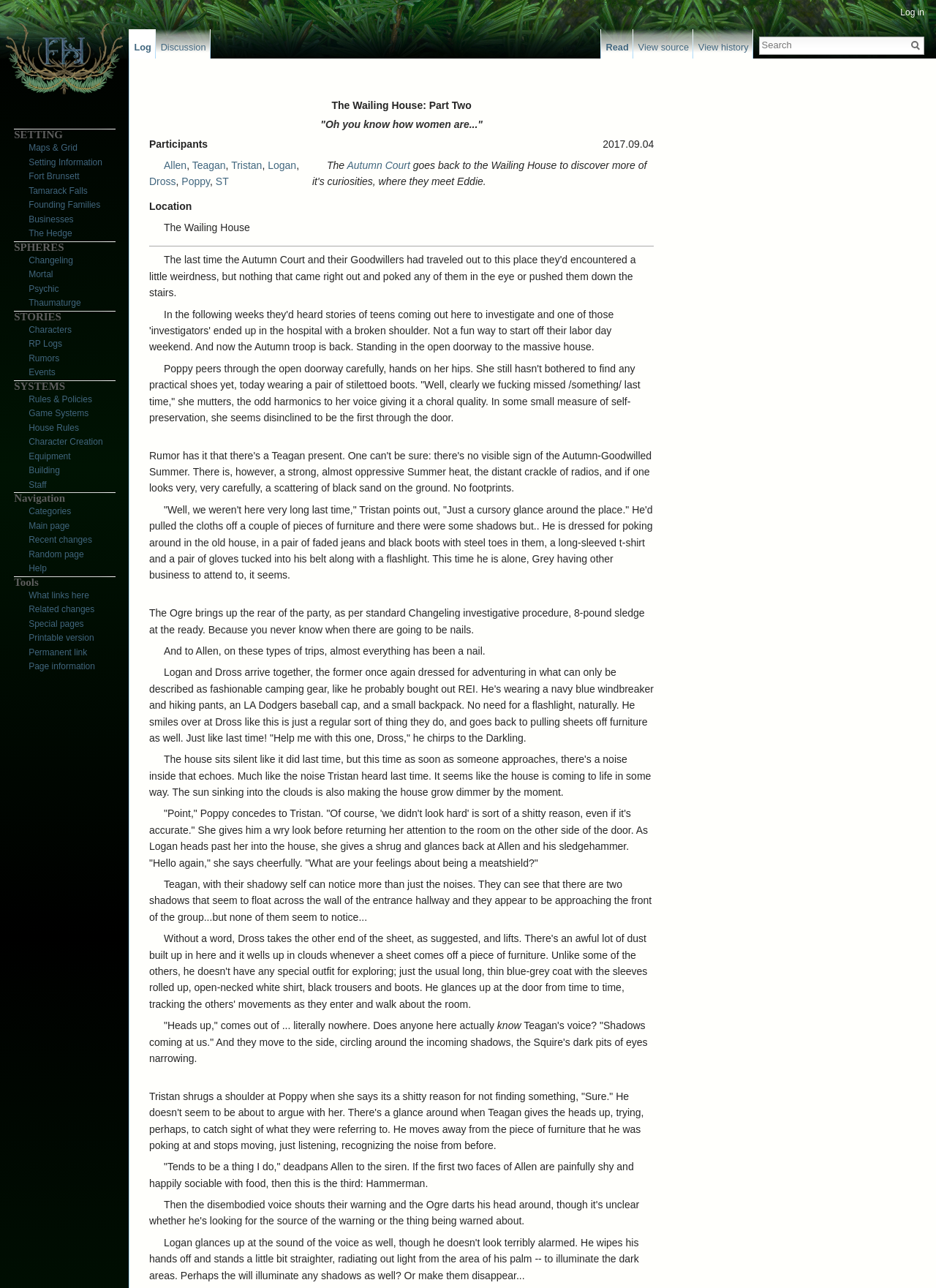Identify the bounding box coordinates of the region that should be clicked to execute the following instruction: "Jump to navigation".

[0.157, 0.048, 0.202, 0.057]